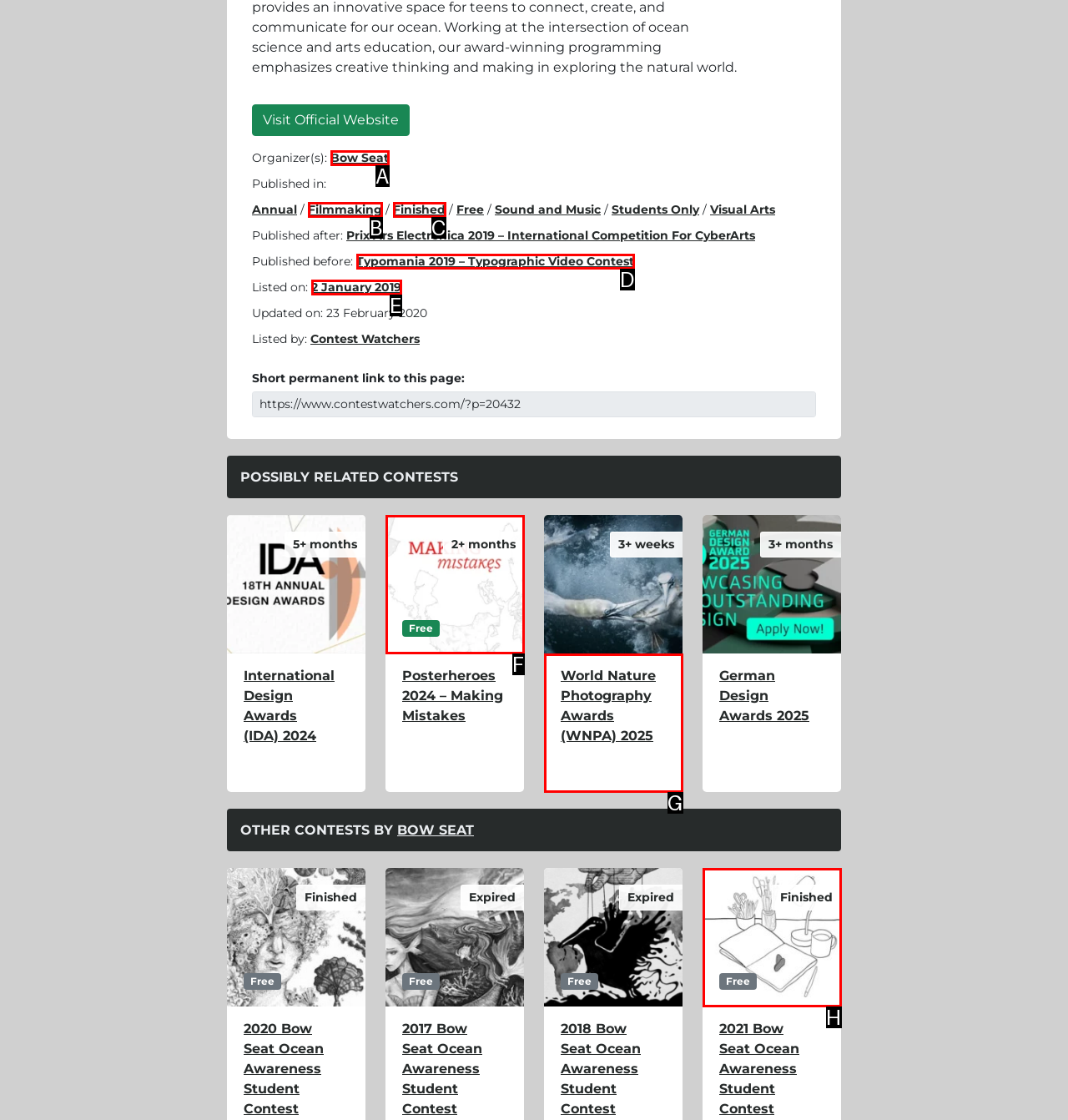From the provided choices, determine which option matches the description: 2 January 2019. Respond with the letter of the correct choice directly.

E